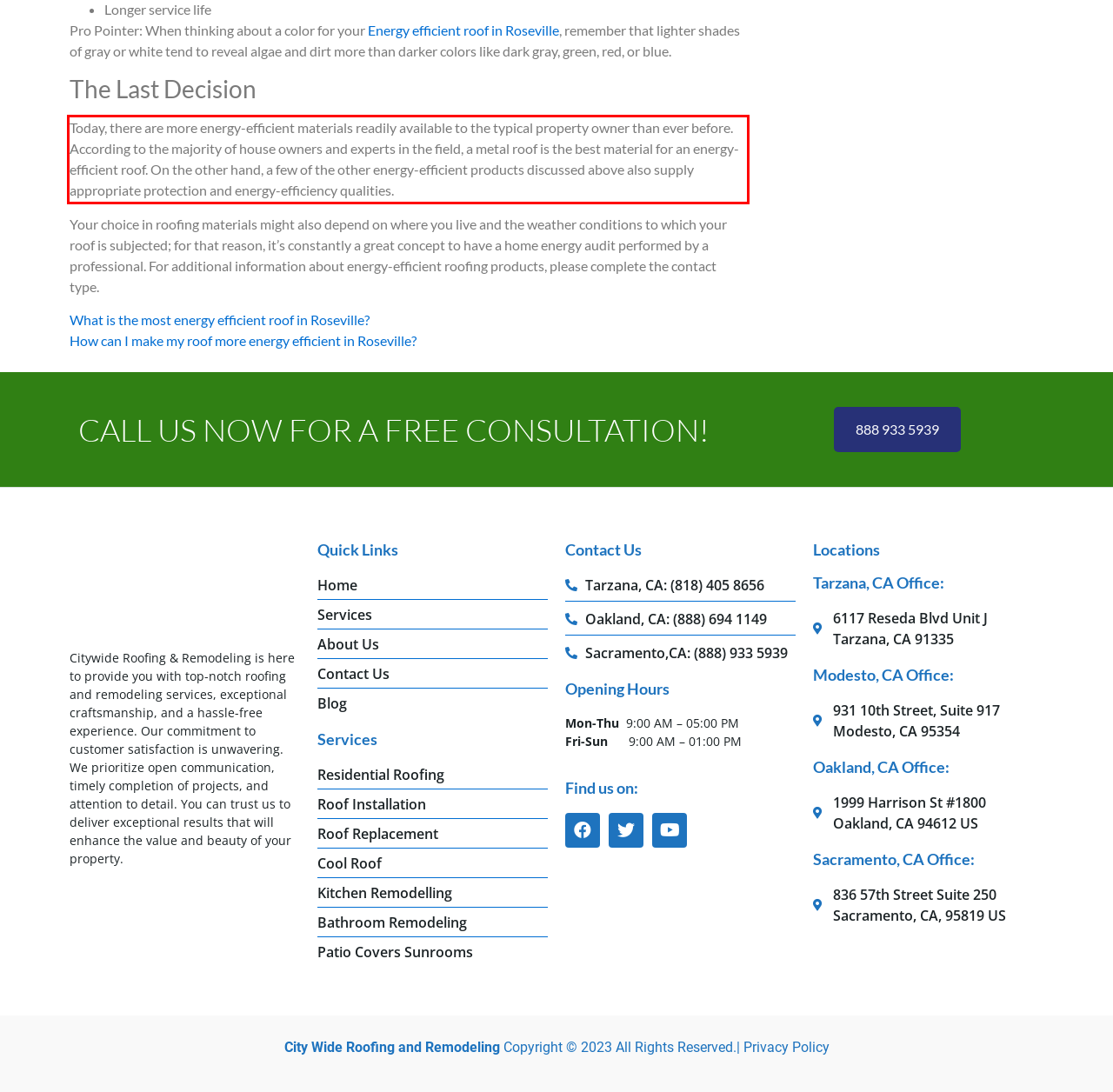You have a screenshot of a webpage where a UI element is enclosed in a red rectangle. Perform OCR to capture the text inside this red rectangle.

Today, there are more energy-efficient materials readily available to the typical property owner than ever before. According to the majority of house owners and experts in the field, a metal roof is the best material for an energy-efficient roof. On the other hand, a few of the other energy-efficient products discussed above also supply appropriate protection and energy-efficiency qualities.